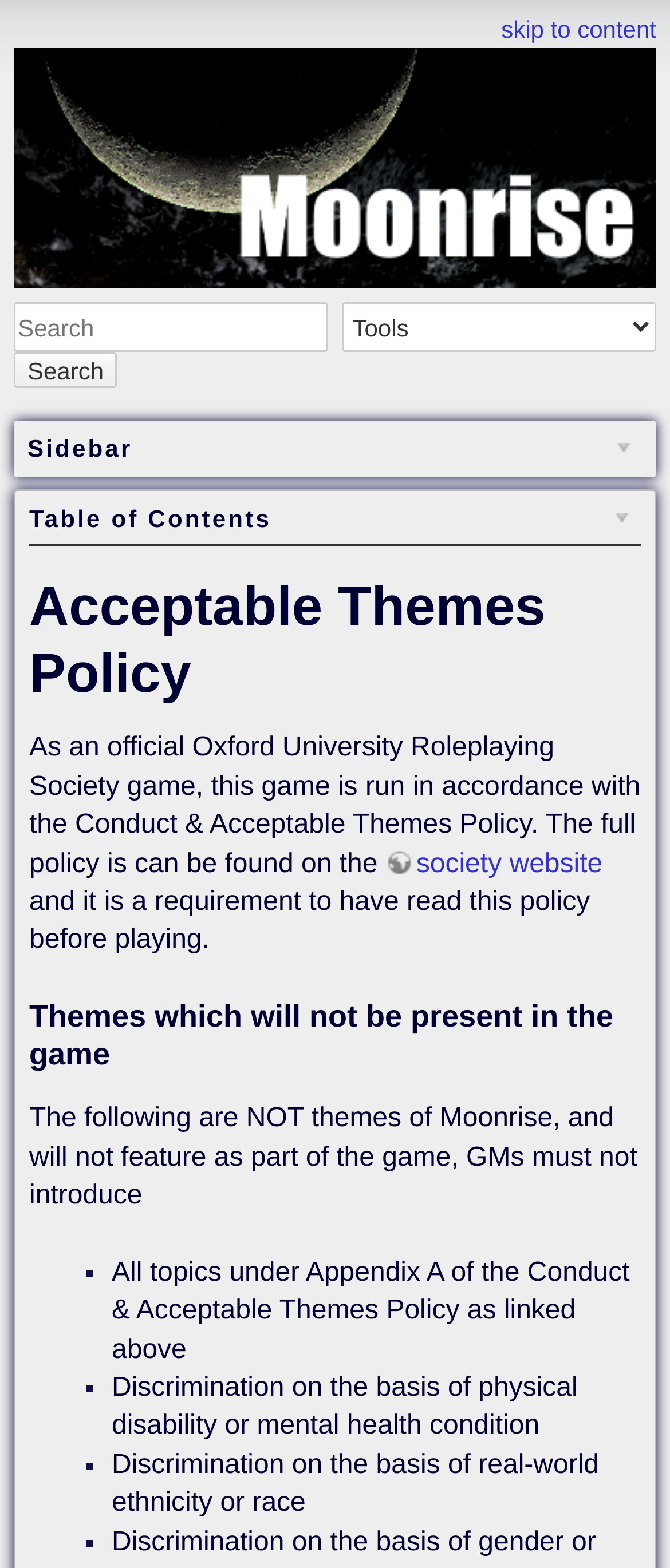Describe the webpage in detail, including text, images, and layout.

The webpage is about the "Acceptable Themes Policy" for a game called "Moonrise" which is an official Oxford University Roleplaying Society game. At the top of the page, there is a link to "skip to content" and a search bar with a textbox and a "Search" button. To the right of the search bar, there is a combobox labeled "Tools".

Below the search bar, there is a sidebar with several headings, including "Sidebar", "Table of Contents", and "Acceptable Themes Policy". The main content of the page starts with a paragraph of text explaining that the game is run in accordance with the Conduct & Acceptable Themes Policy, and provides a link to the society website where the full policy can be found.

The page then lists the themes that will not be present in the game, including topics under Appendix A of the Conduct & Acceptable Themes Policy, discrimination on the basis of physical disability or mental health condition, and discrimination on the basis of real-world ethnicity or race. These themes are listed in a bulleted format, with each item marked by a "■" symbol.